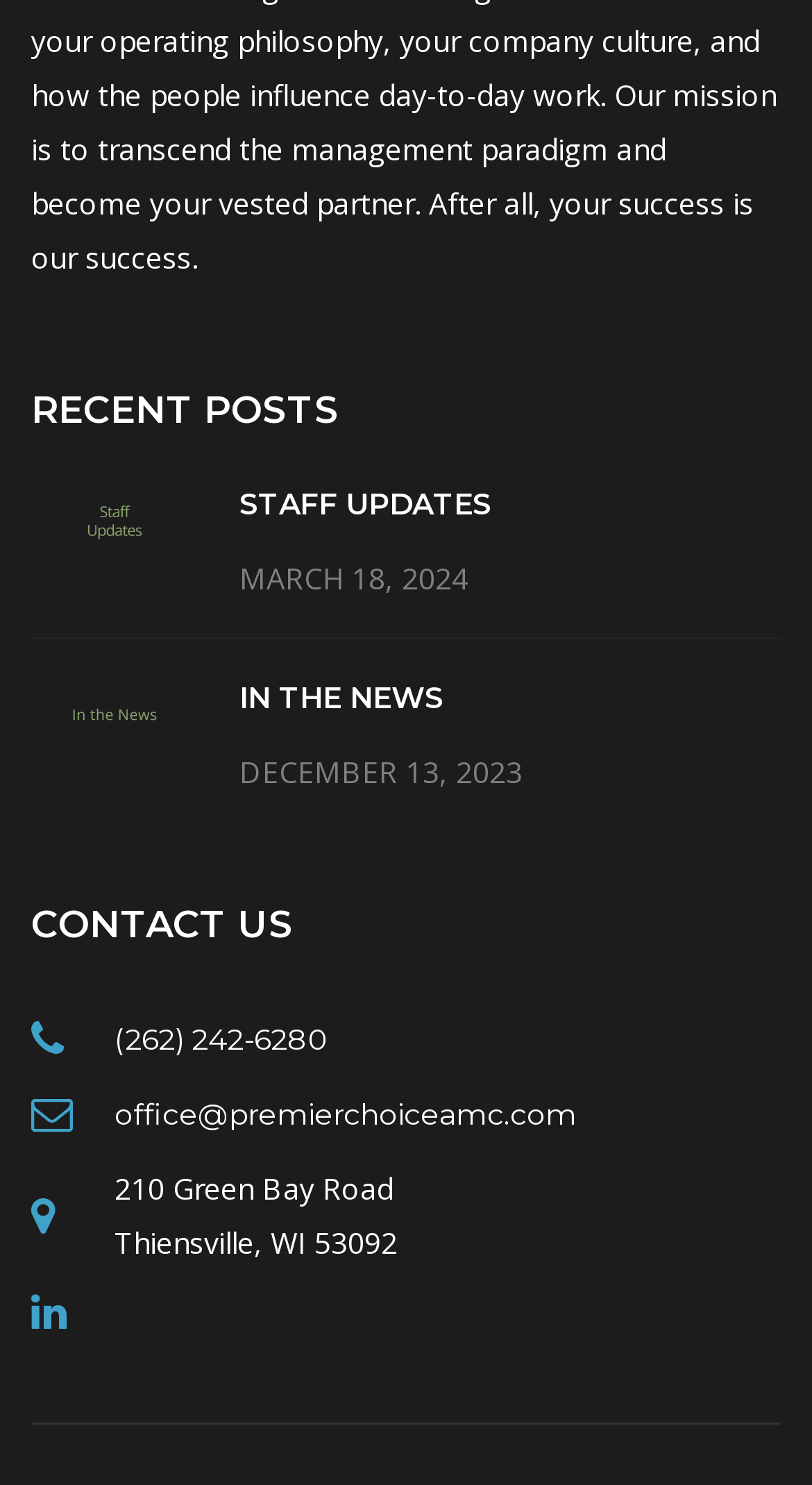Respond with a single word or phrase:
What is the category of posts above 'MARCH 18, 2024'?

STAFF UPDATES